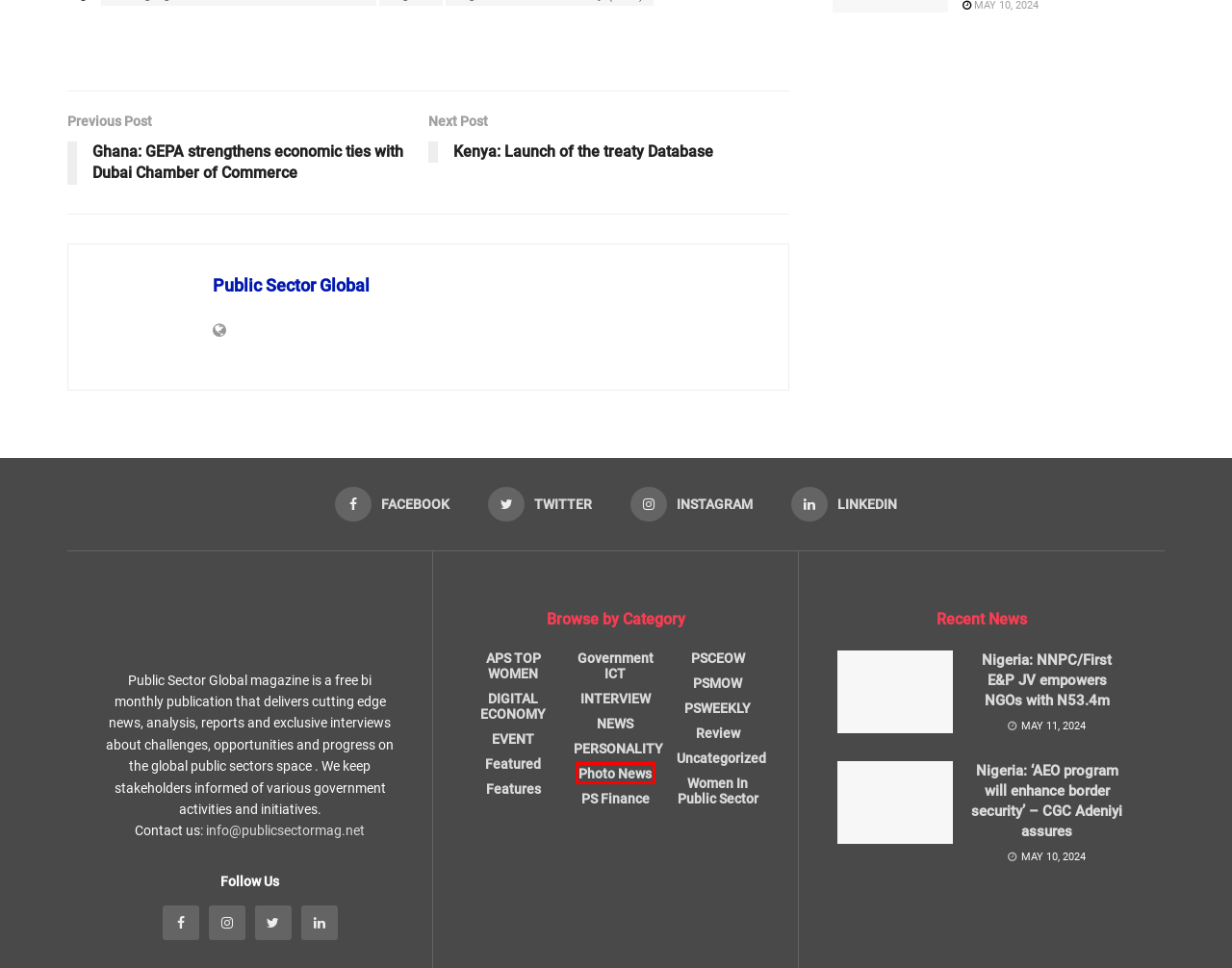Analyze the screenshot of a webpage that features a red rectangle bounding box. Pick the webpage description that best matches the new webpage you would see after clicking on the element within the red bounding box. Here are the candidates:
A. PSCEOW - Public Sector Magazine
B. EVENT - Public Sector Magazine
C. PERSONALITY - Public Sector Magazine
D. Government ICT - Public Sector Magazine
E. Kenya: Launch of the treaty Database - Public Sector Magazine
F. Women in Public Sector - Public Sector Magazine
G. Uncategorized - Public Sector Magazine
H. Photo News - Public Sector Magazine

H